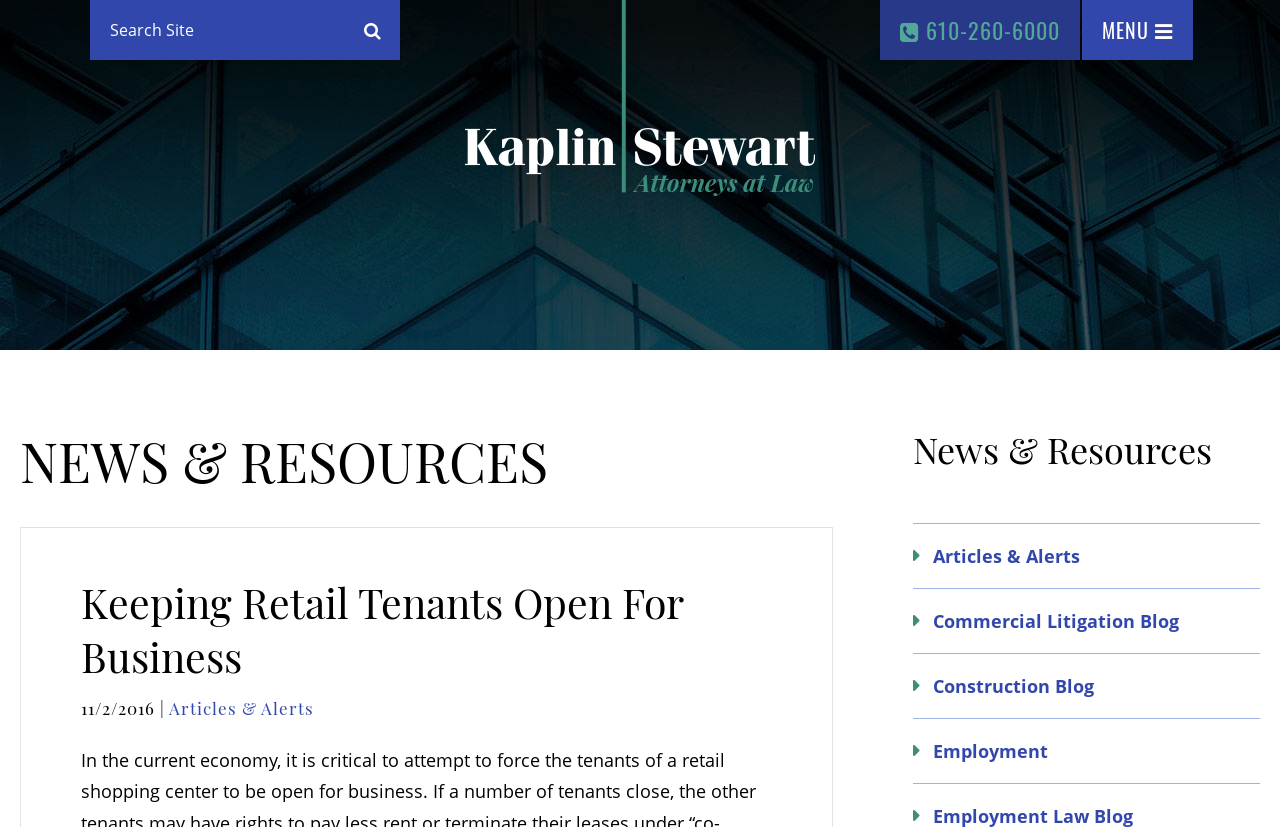Bounding box coordinates are specified in the format (top-left x, top-left y, bottom-right x, bottom-right y). All values are floating point numbers bounded between 0 and 1. Please provide the bounding box coordinate of the region this sentence describes: 610-260-6000

[0.688, 0.0, 0.844, 0.073]